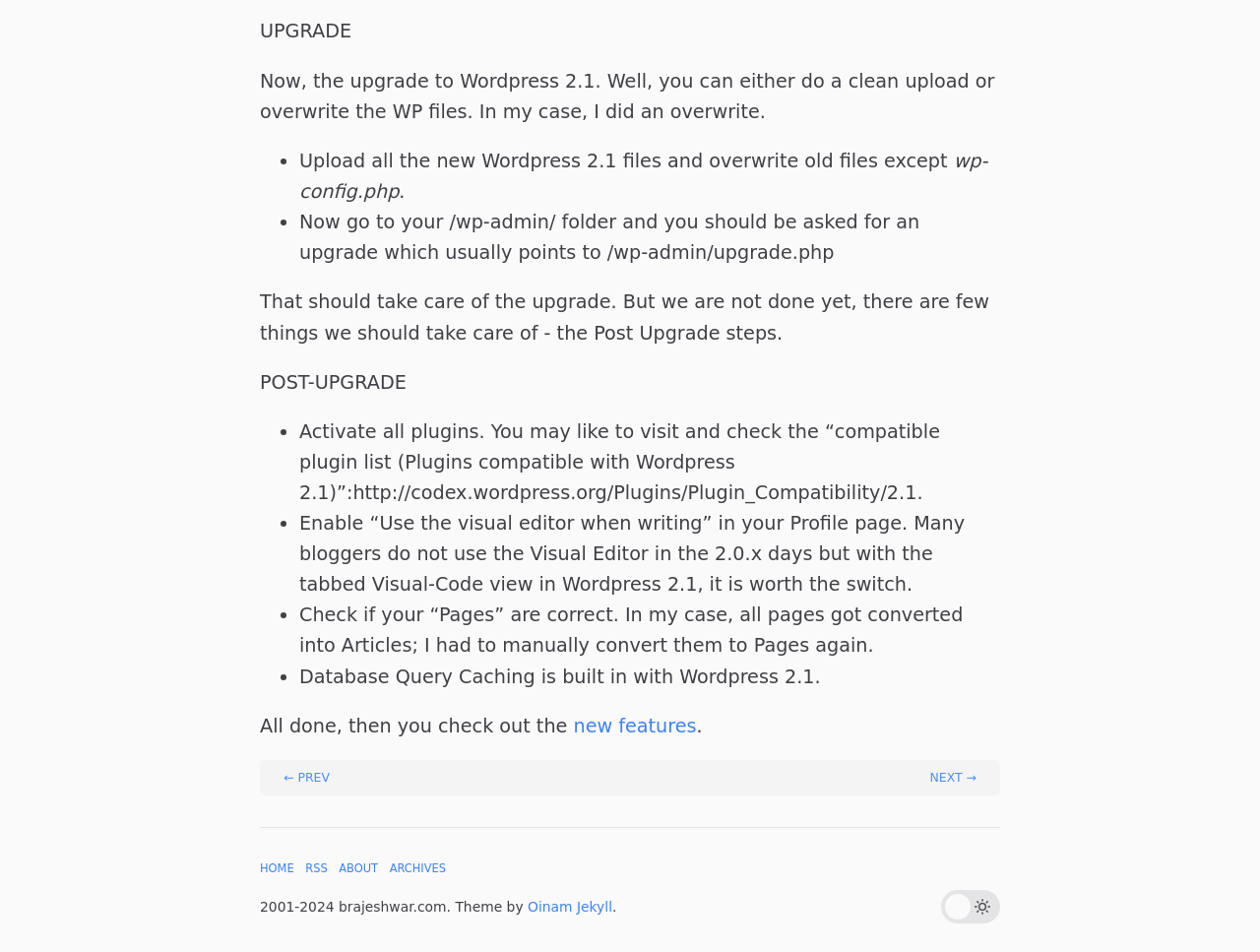Please mark the bounding box coordinates of the area that should be clicked to carry out the instruction: "Go to the 'RSS' page".

[0.242, 0.905, 0.26, 0.92]